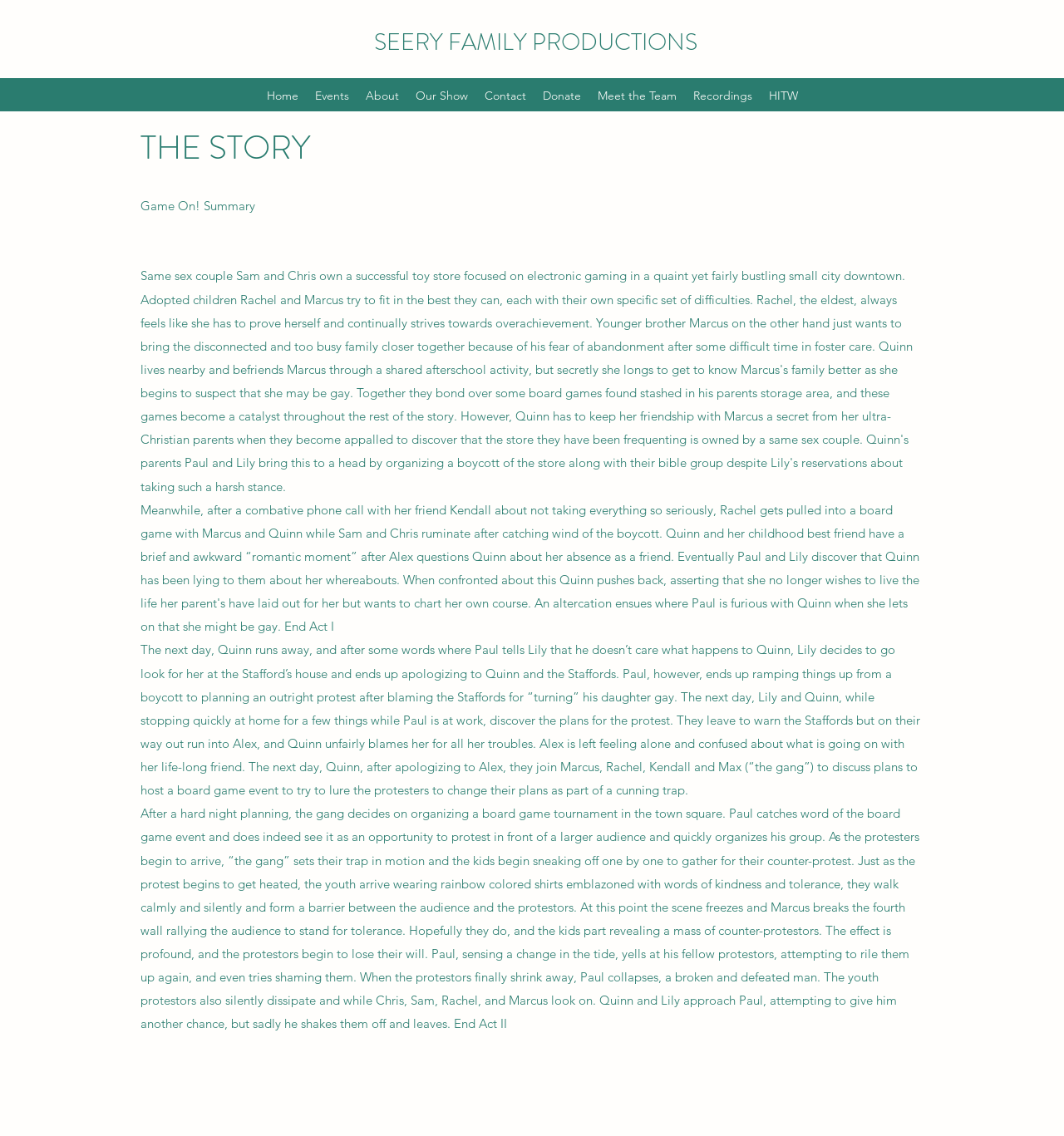What is the name of the production company?
Using the image, respond with a single word or phrase.

Seery Family Productions